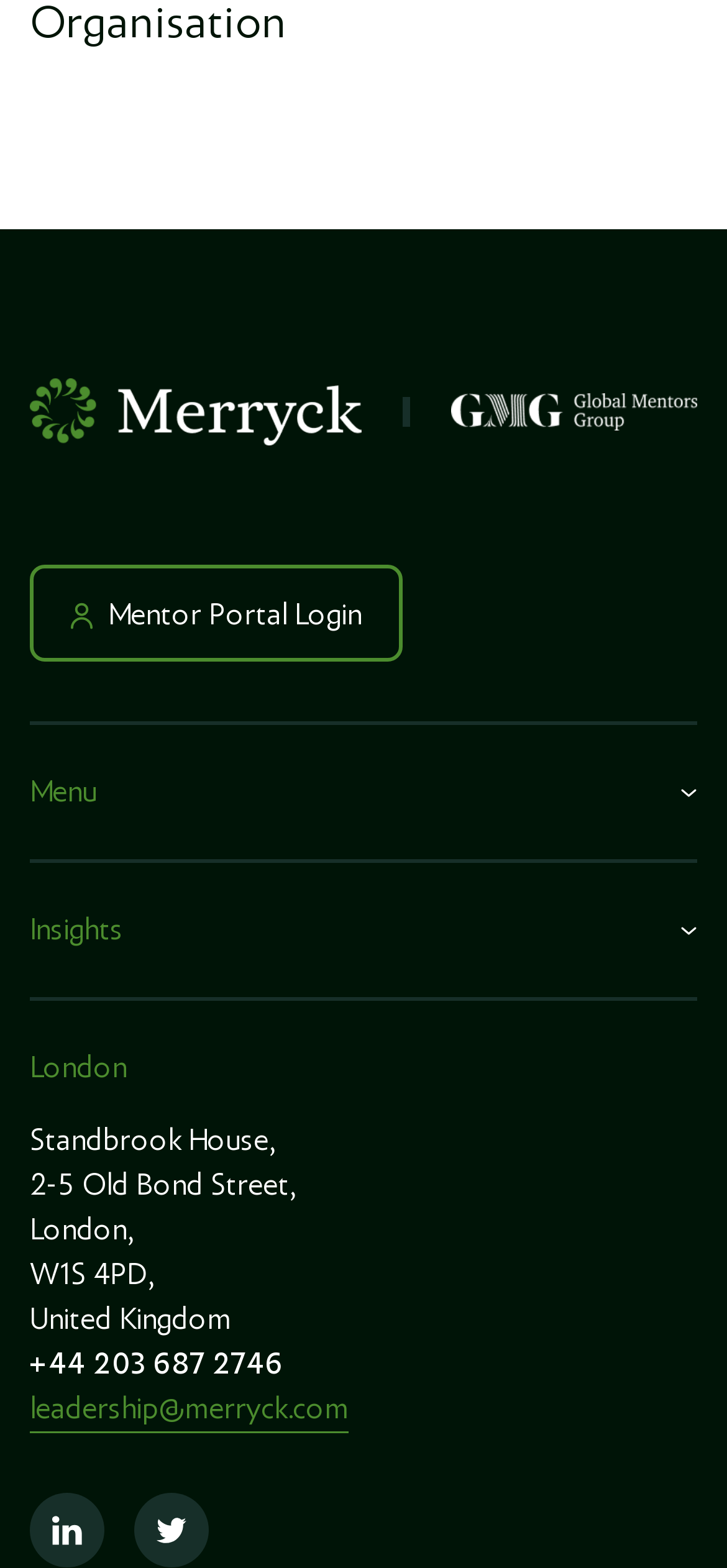Mark the bounding box of the element that matches the following description: "Articles".

[0.041, 0.611, 0.169, 0.633]